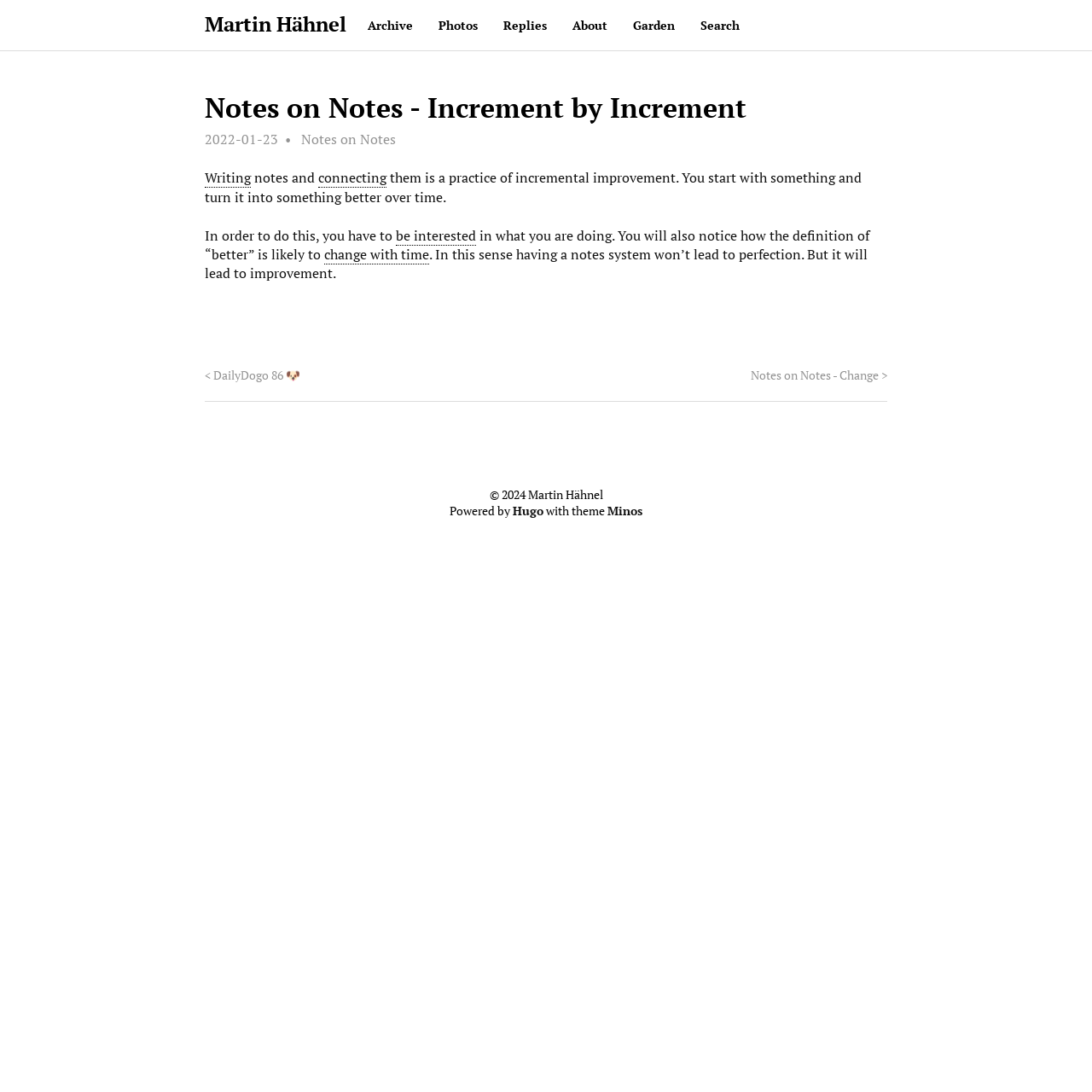What is the practice of incremental improvement?
Could you answer the question with a detailed and thorough explanation?

The practice of incremental improvement is described in the article as 'notes and connecting them'. This is mentioned in the first paragraph of the article, which explains that incremental improvement involves starting with something and turning it into something better over time.